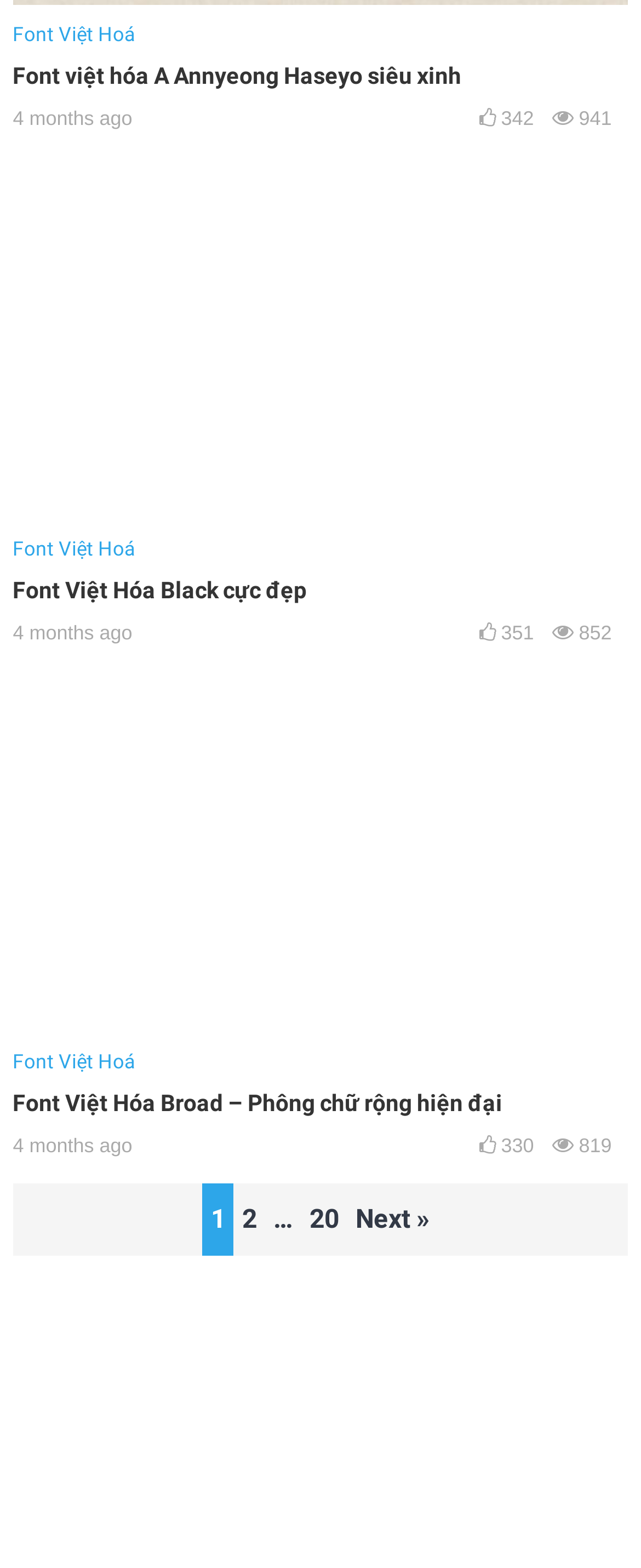Could you indicate the bounding box coordinates of the region to click in order to complete this instruction: "browse catalogue index of comics".

None